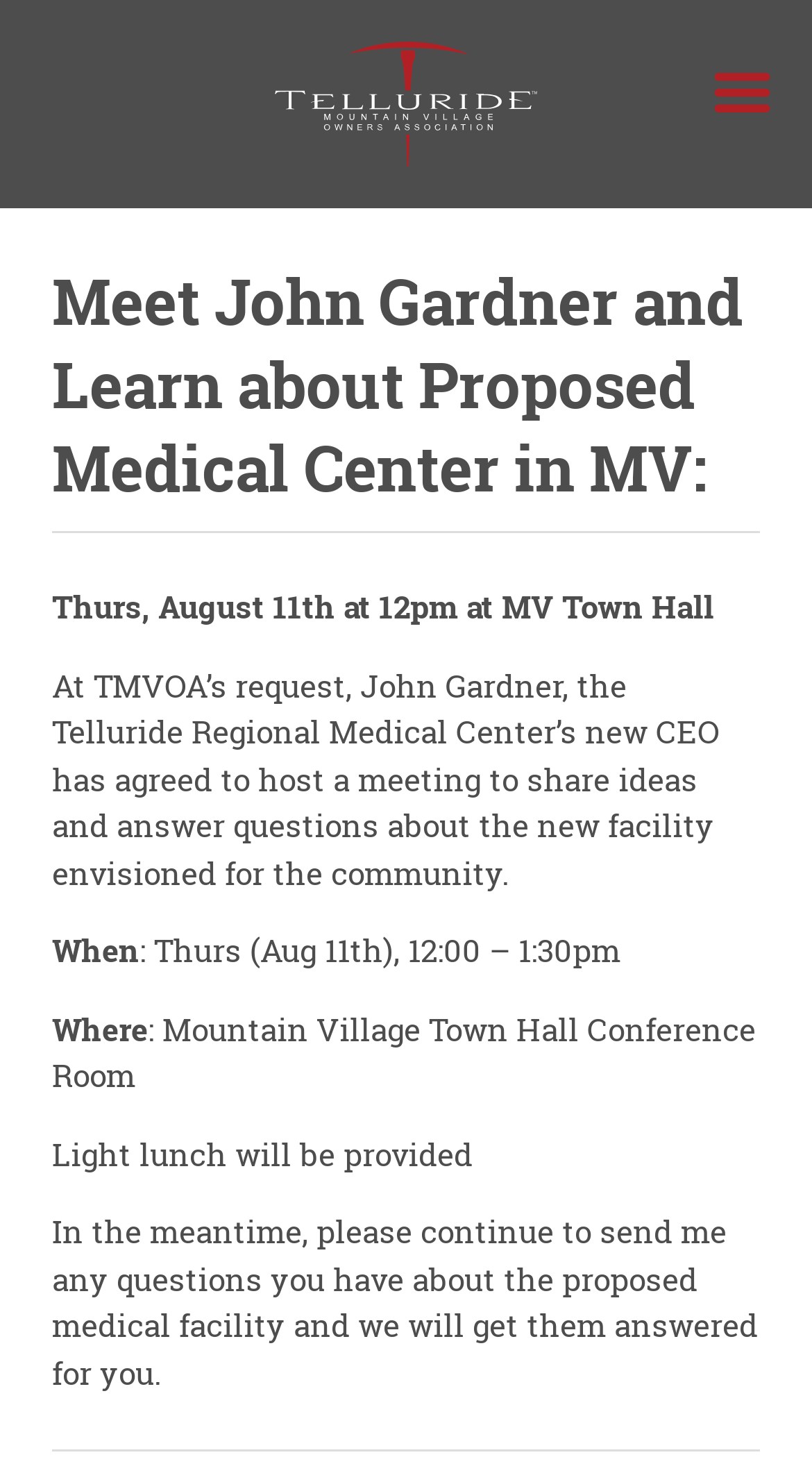Please specify the bounding box coordinates of the area that should be clicked to accomplish the following instruction: "Click HOME". The coordinates should consist of four float numbers between 0 and 1, i.e., [left, top, right, bottom].

[0.338, 0.028, 0.662, 0.113]